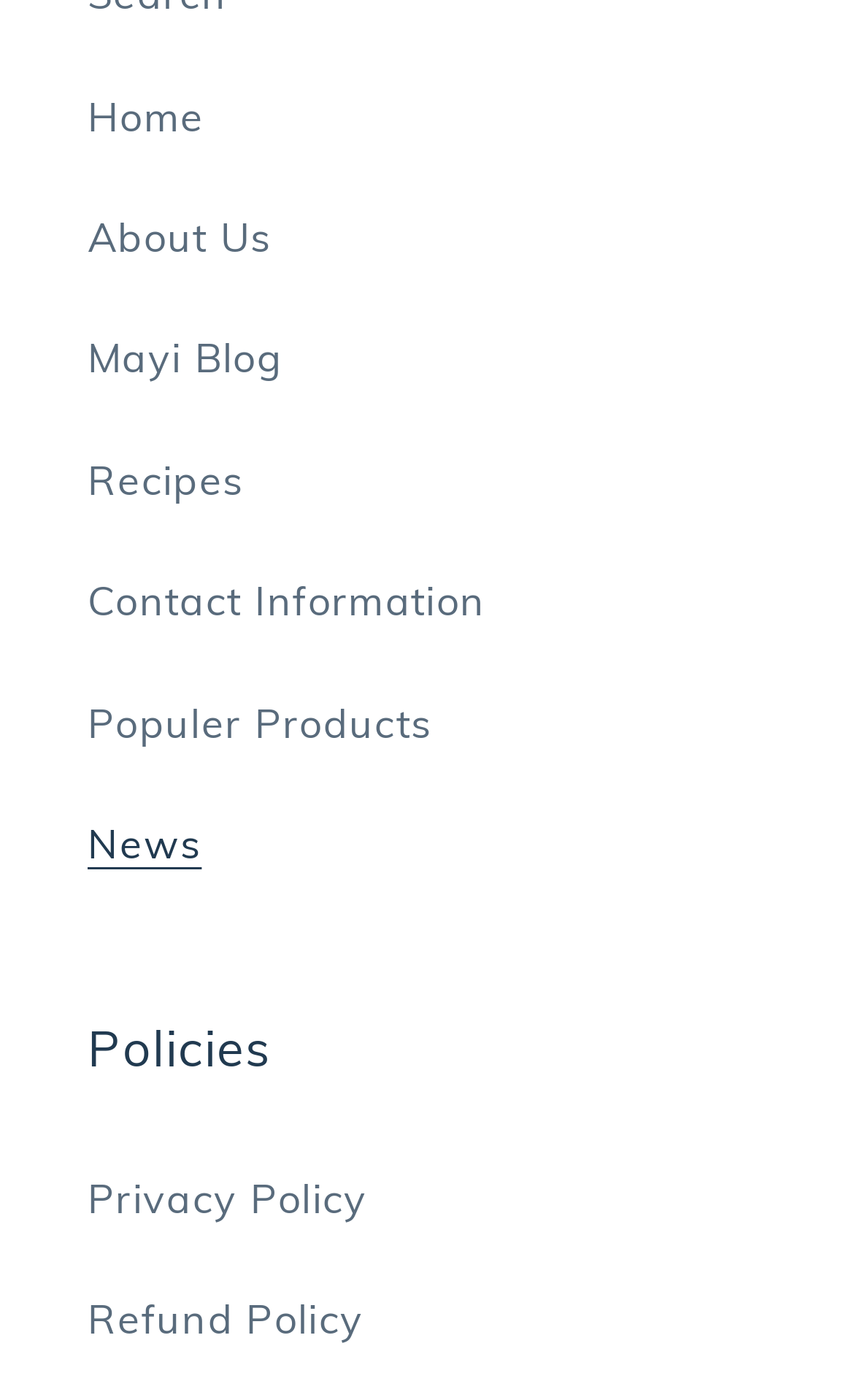Based on the element description "Recipes", predict the bounding box coordinates of the UI element.

[0.103, 0.3, 0.897, 0.387]